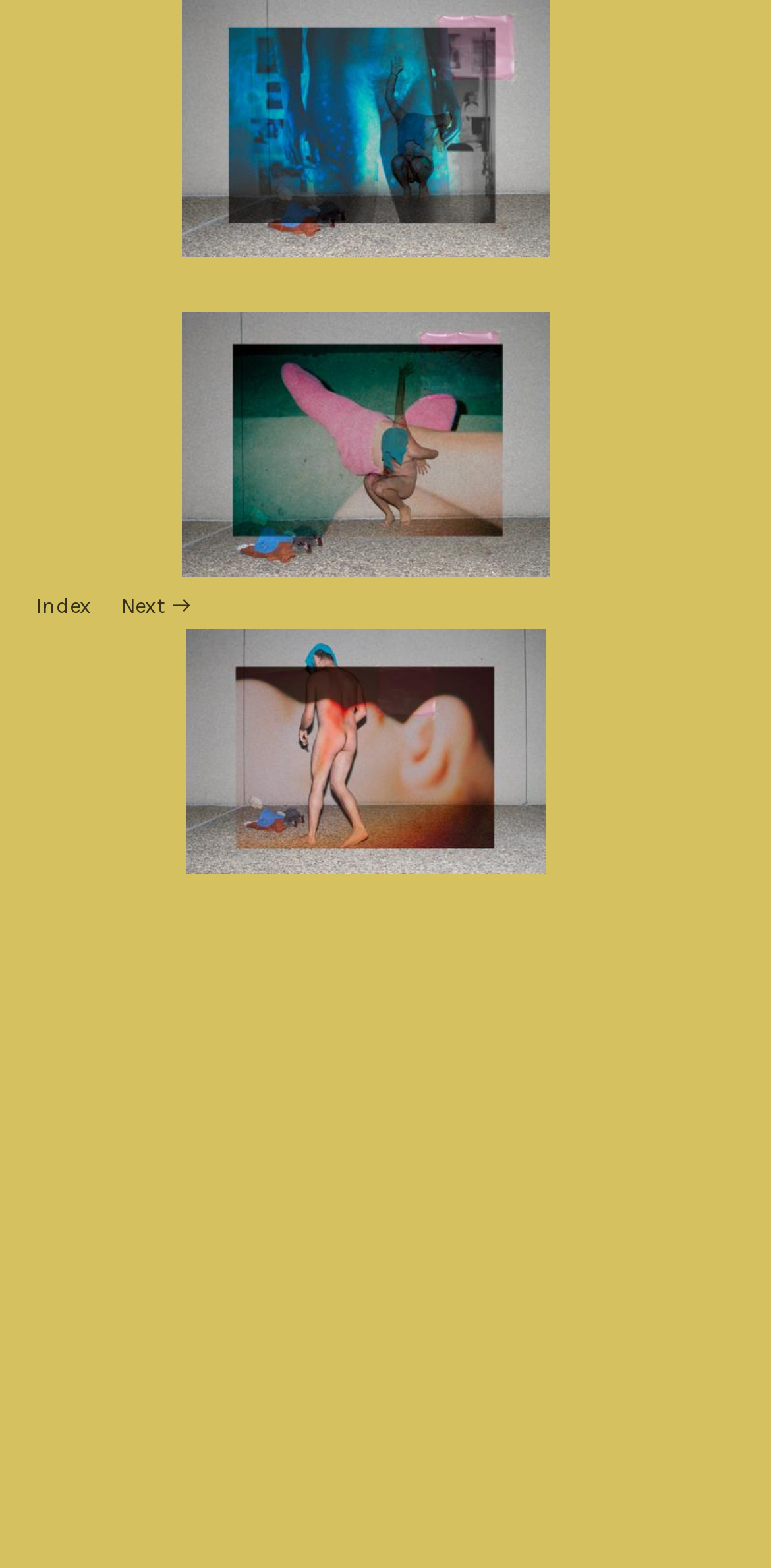Locate the UI element described by Index in the provided webpage screenshot. Return the bounding box coordinates in the format (top-left x, top-left y, bottom-right x, bottom-right y), ensuring all values are between 0 and 1.

[0.047, 0.378, 0.118, 0.394]